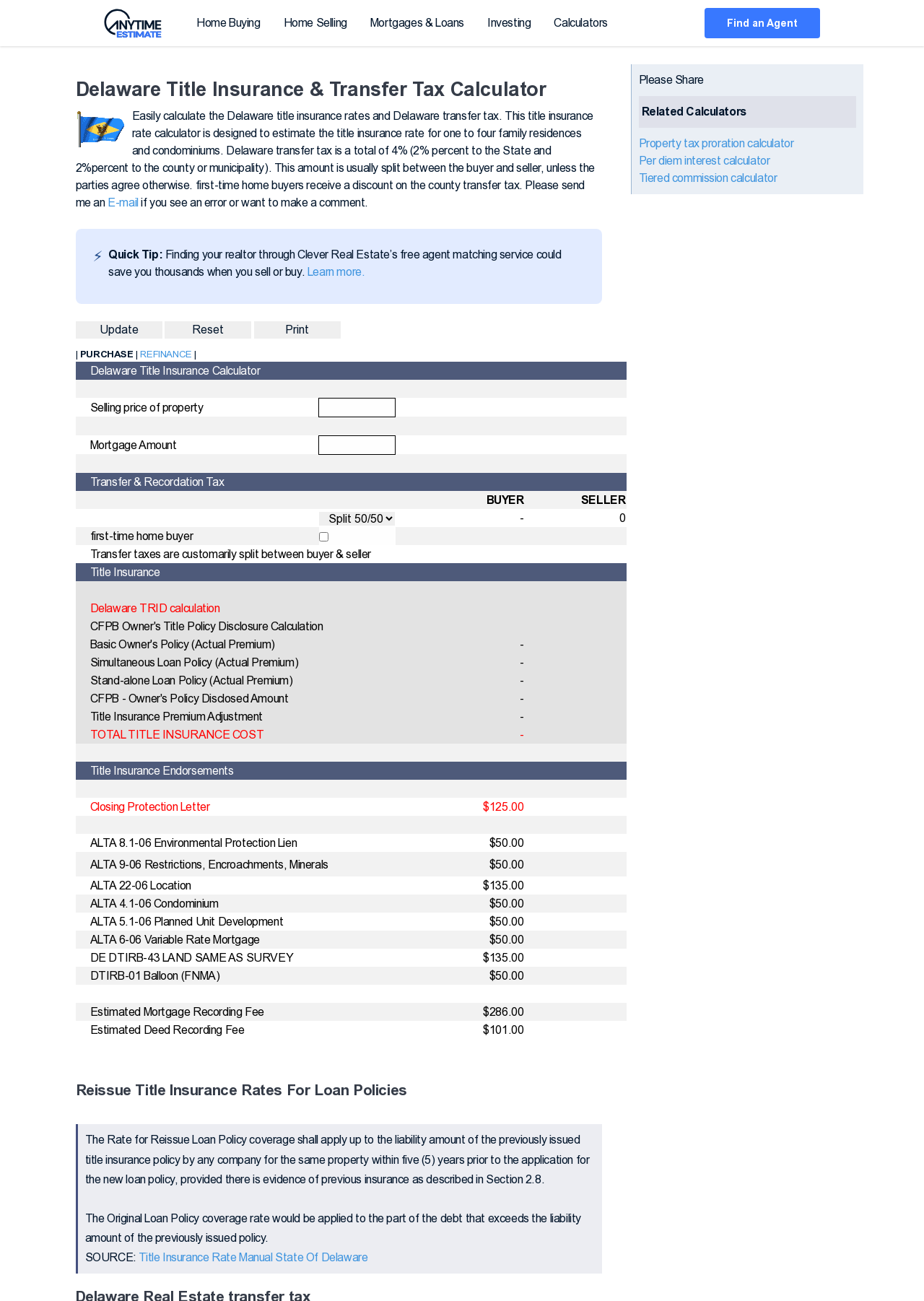What is the total transfer tax rate in Delaware?
Using the information from the image, answer the question thoroughly.

According to the webpage, the Delaware transfer tax is a total of 4% (2% to the State and 2% to the county or municipality).